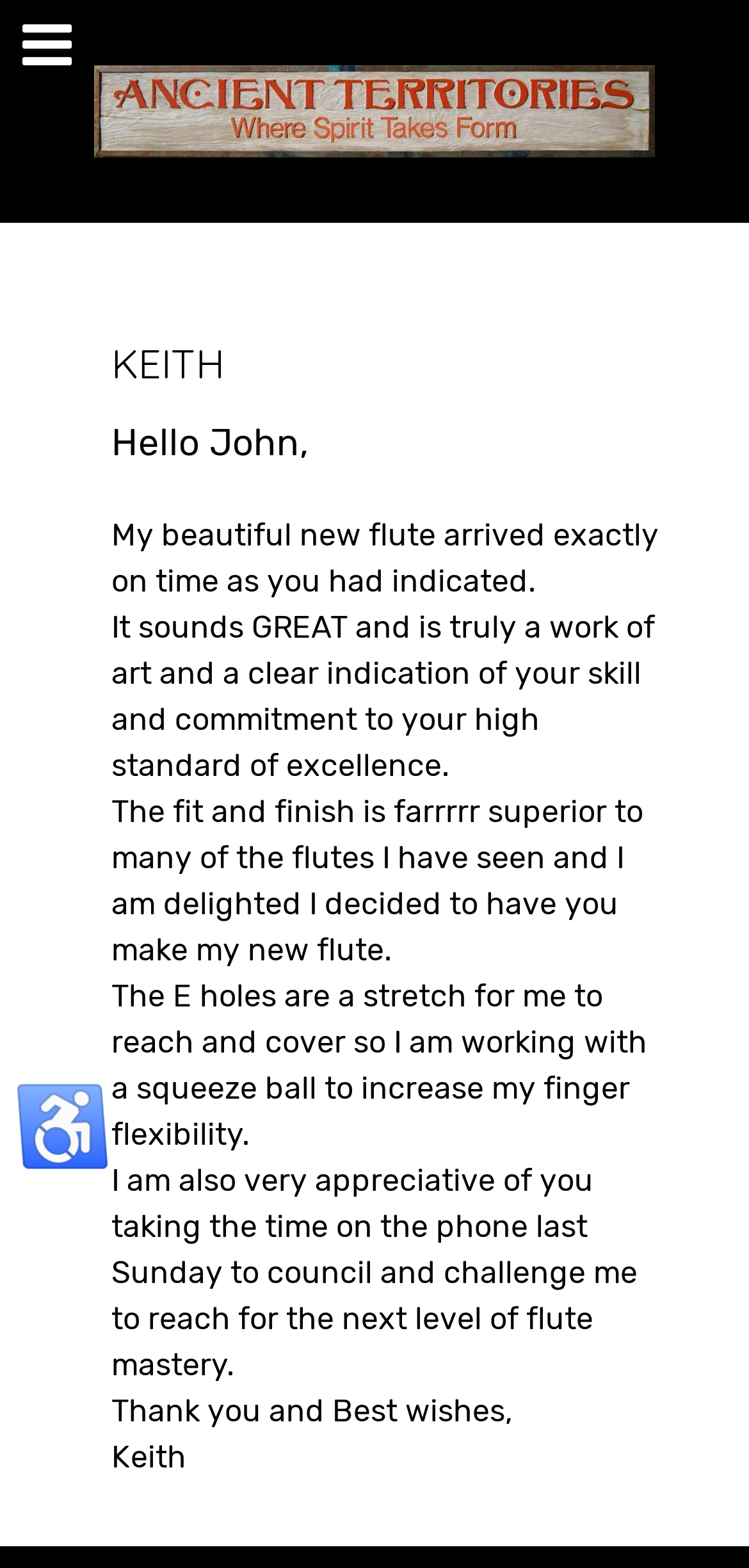Give a short answer to this question using one word or a phrase:
What is the name of the website or company?

Ancient Territories Flutes